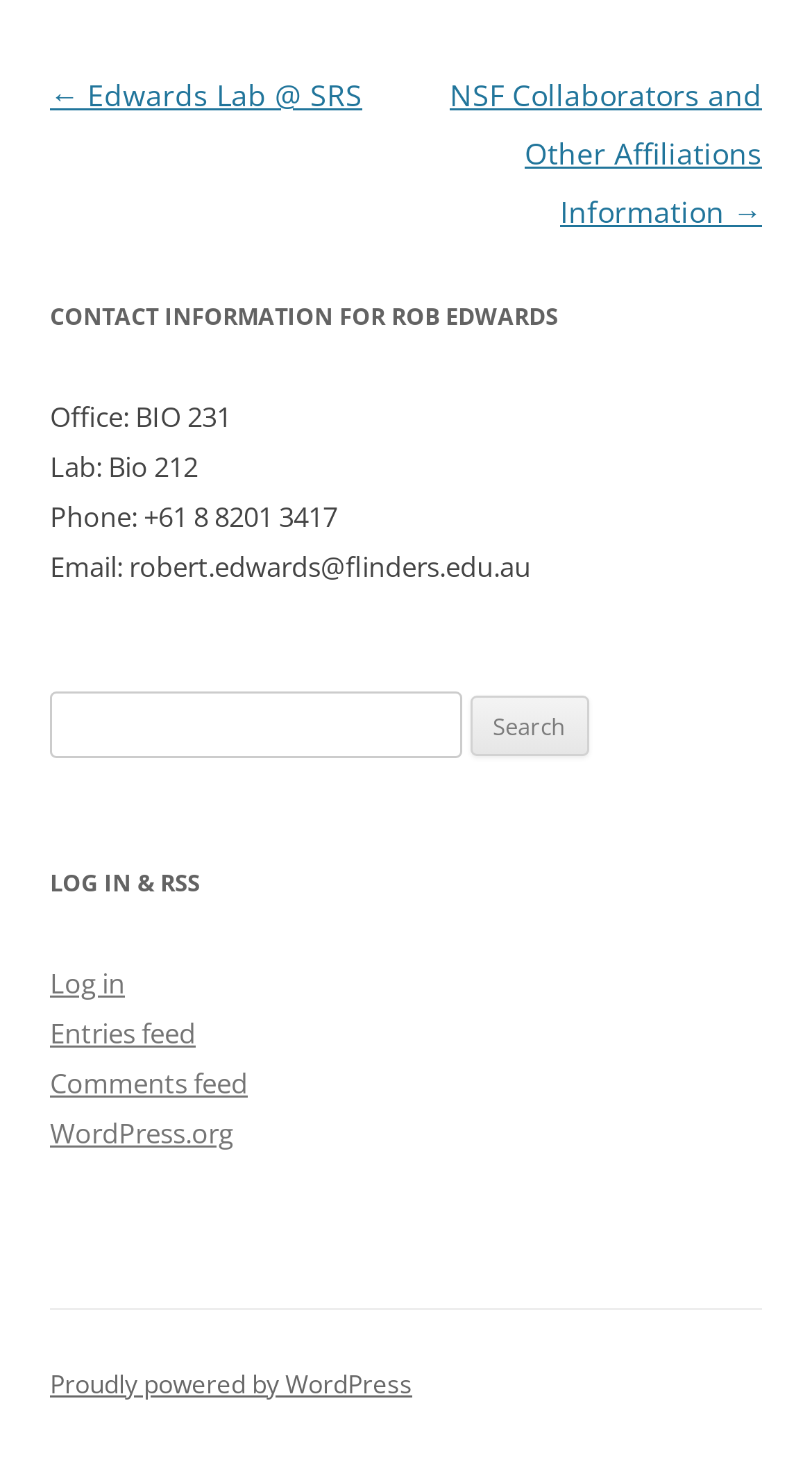Specify the bounding box coordinates (top-left x, top-left y, bottom-right x, bottom-right y) of the UI element in the screenshot that matches this description: Lifestyle & entertainment

None